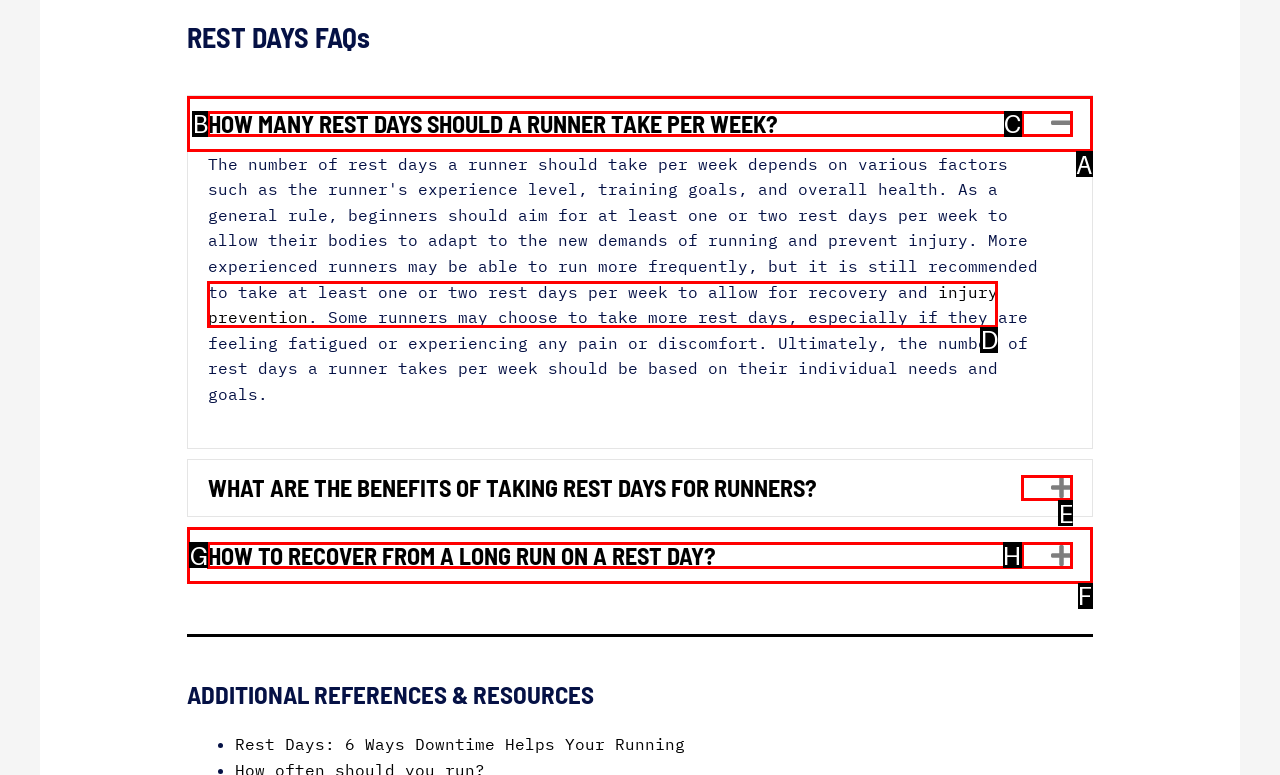What is the letter of the UI element you should click to Expand 'WHAT ARE THE BENEFITS OF TAKING REST DAYS FOR RUNNERS?'? Provide the letter directly.

E